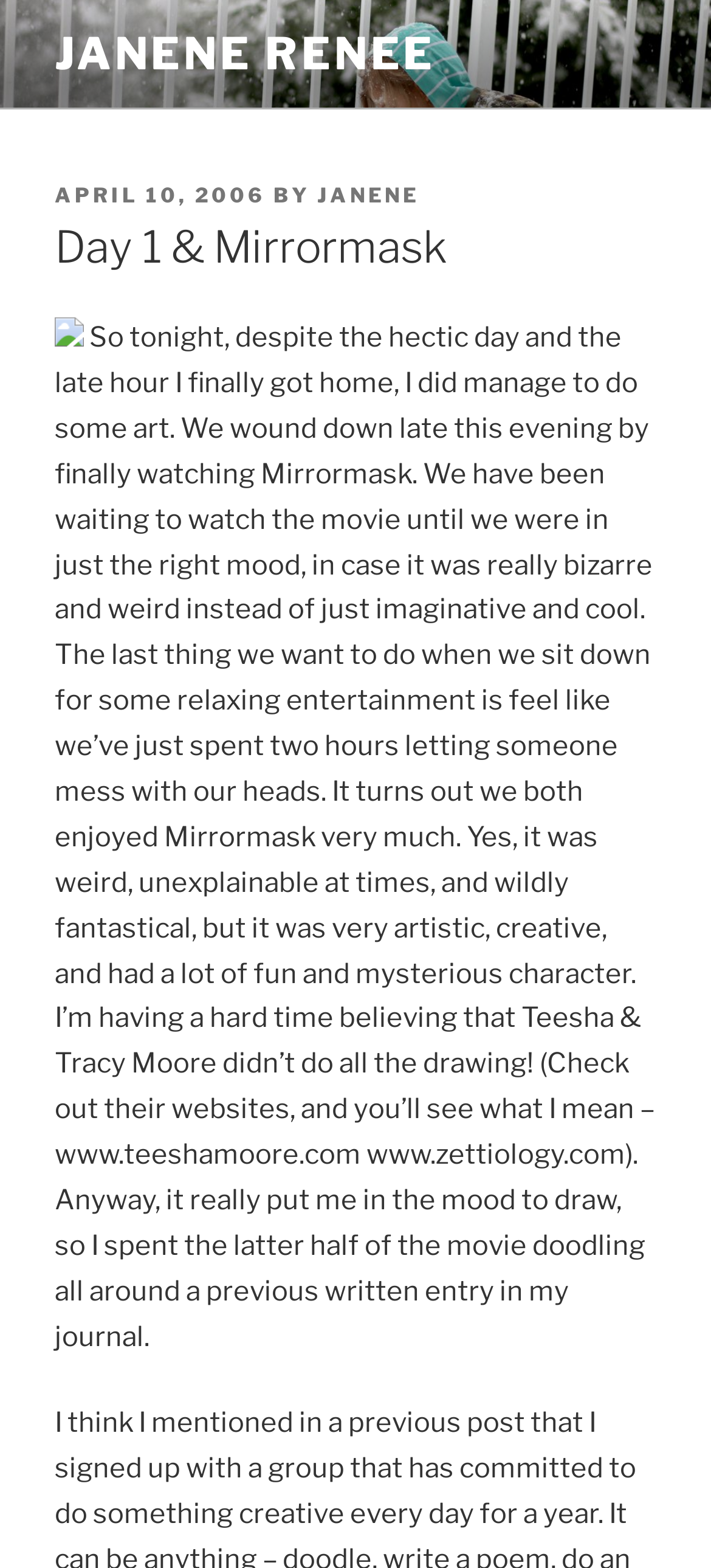Please provide the bounding box coordinate of the region that matches the element description: janene. Coordinates should be in the format (top-left x, top-left y, bottom-right x, bottom-right y) and all values should be between 0 and 1.

[0.446, 0.116, 0.59, 0.132]